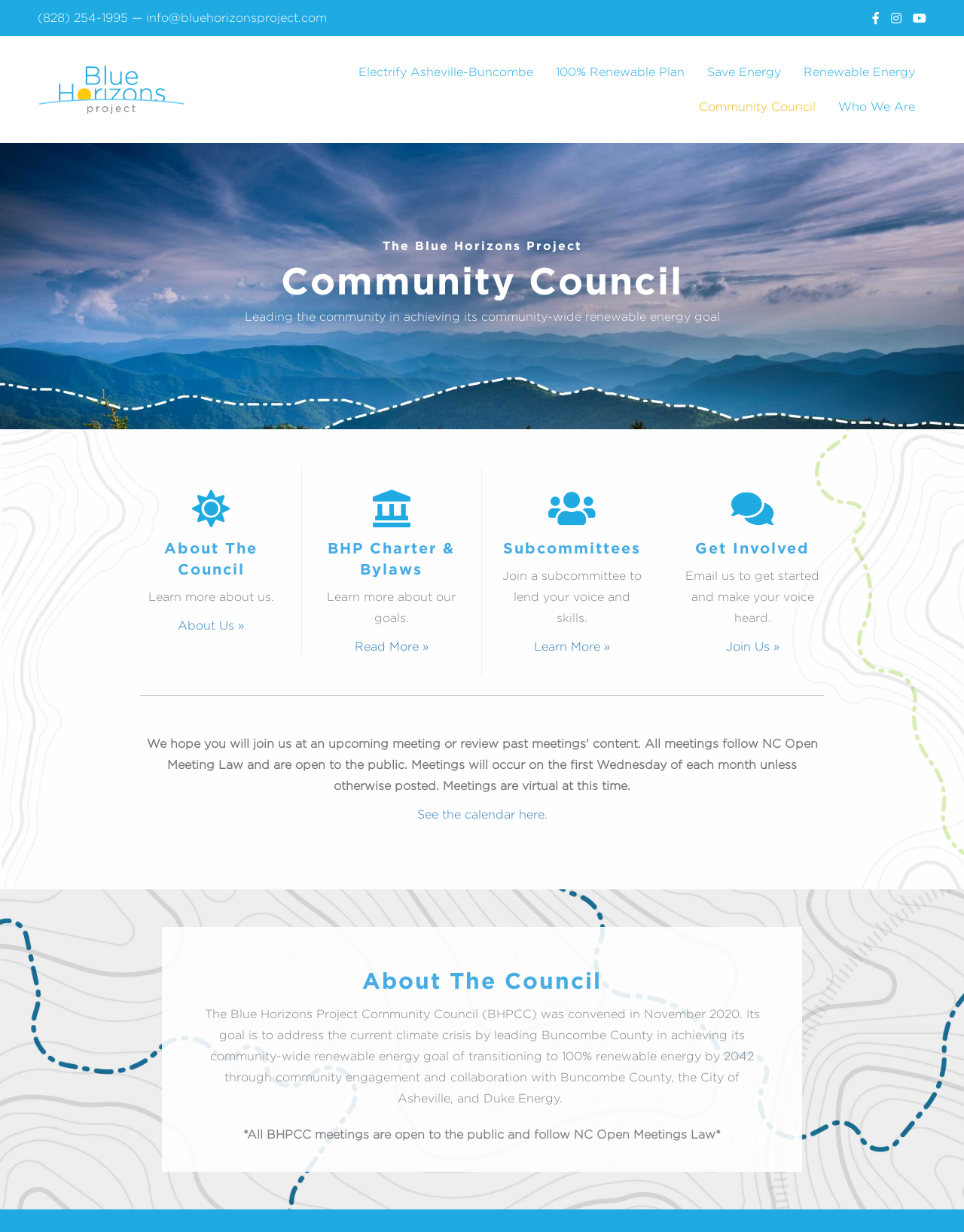Please provide a one-word or phrase answer to the question: 
What is the phone number of the Blue Horizons Project Community Council?

(828) 254-1995